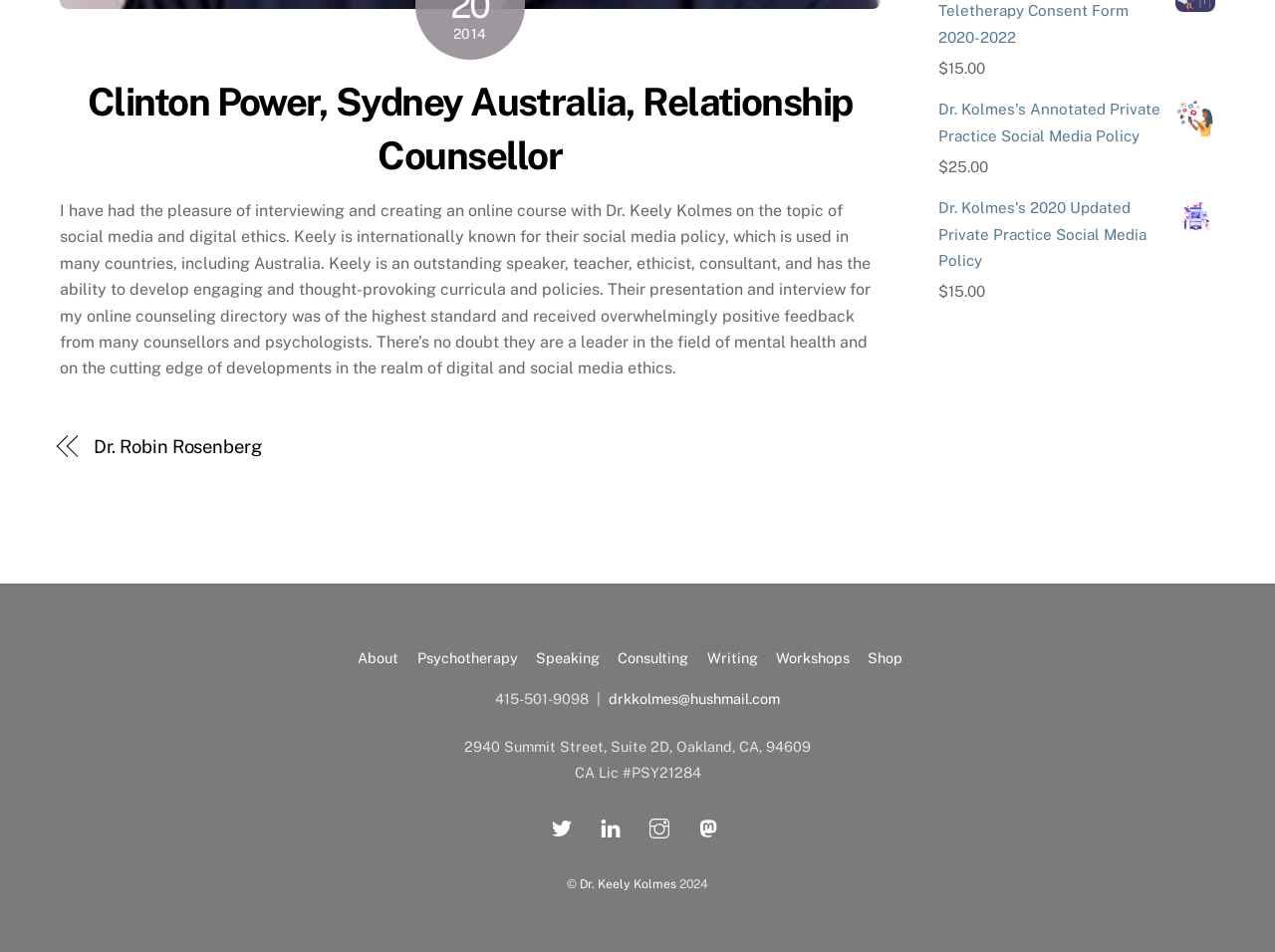Using the webpage screenshot, find the UI element described by aria-label="linkedin". Provide the bounding box coordinates in the format (top-left x, top-left y, bottom-right x, bottom-right y), ensuring all values are floating point numbers between 0 and 1.

[0.463, 0.858, 0.495, 0.876]